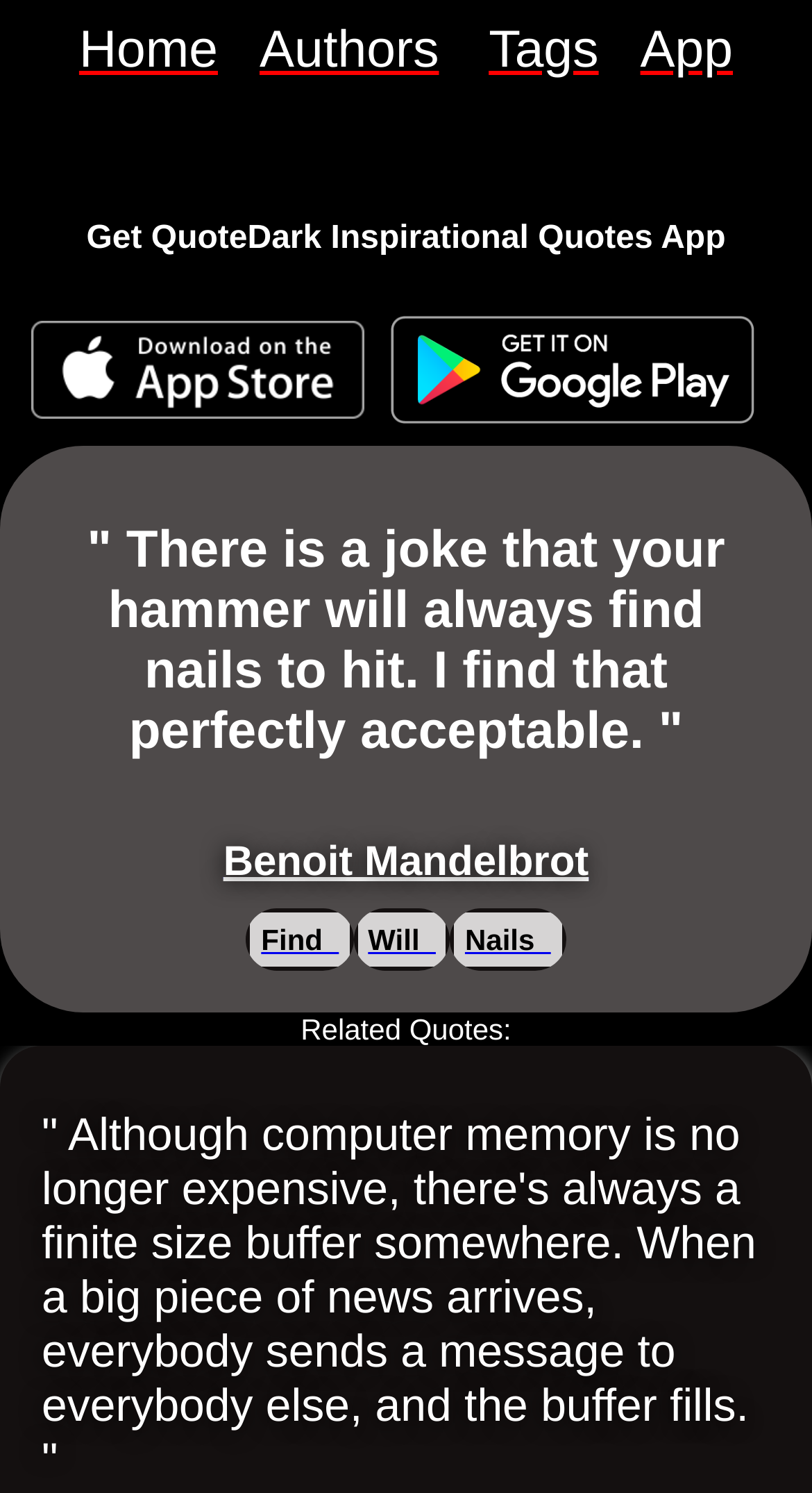Based on the element description: "Benoit Mandelbrot", identify the UI element and provide its bounding box coordinates. Use four float numbers between 0 and 1, [left, top, right, bottom].

[0.275, 0.562, 0.725, 0.594]